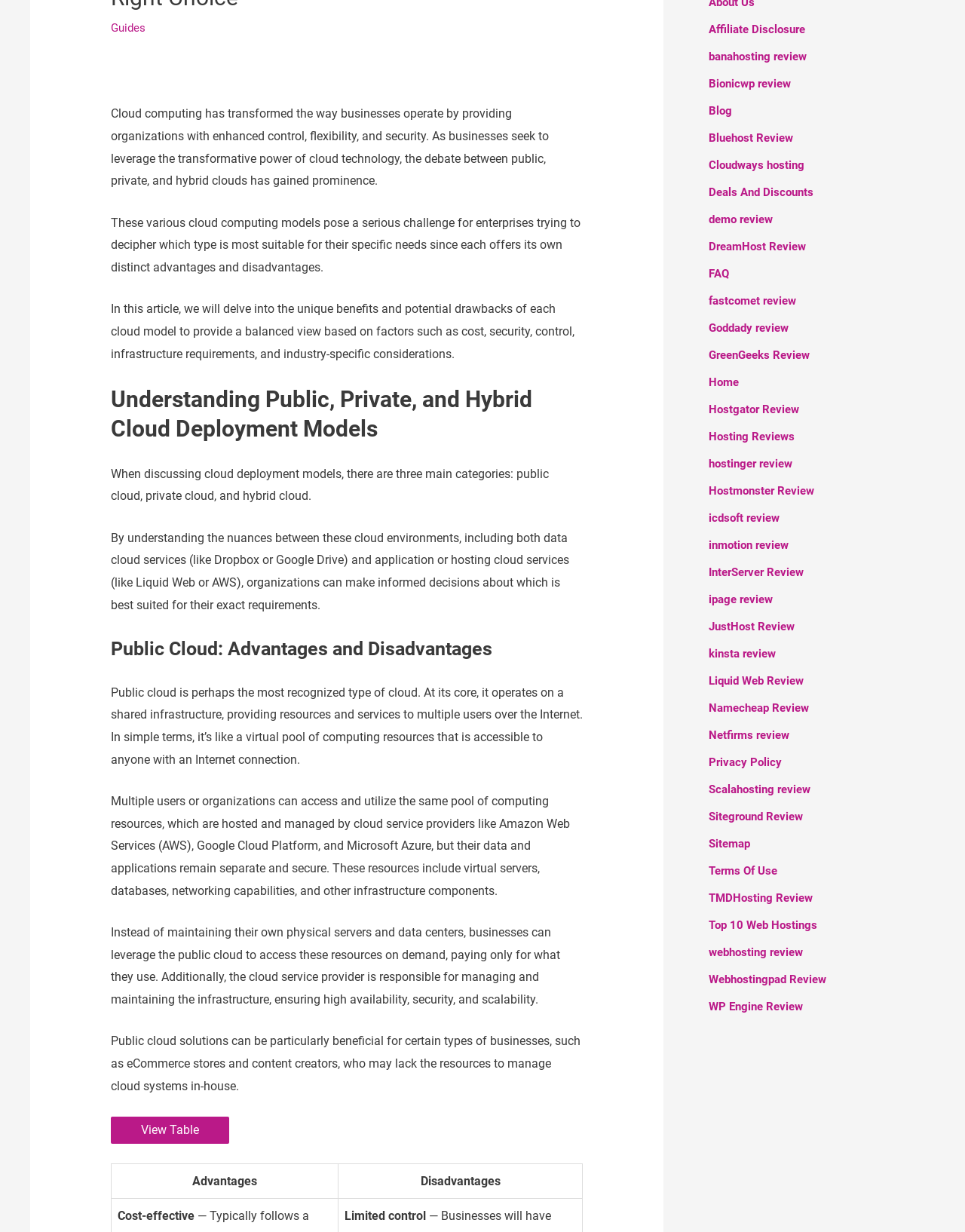Determine the bounding box of the UI component based on this description: "News". The bounding box coordinates should be four float values between 0 and 1, i.e., [left, top, right, bottom].

None